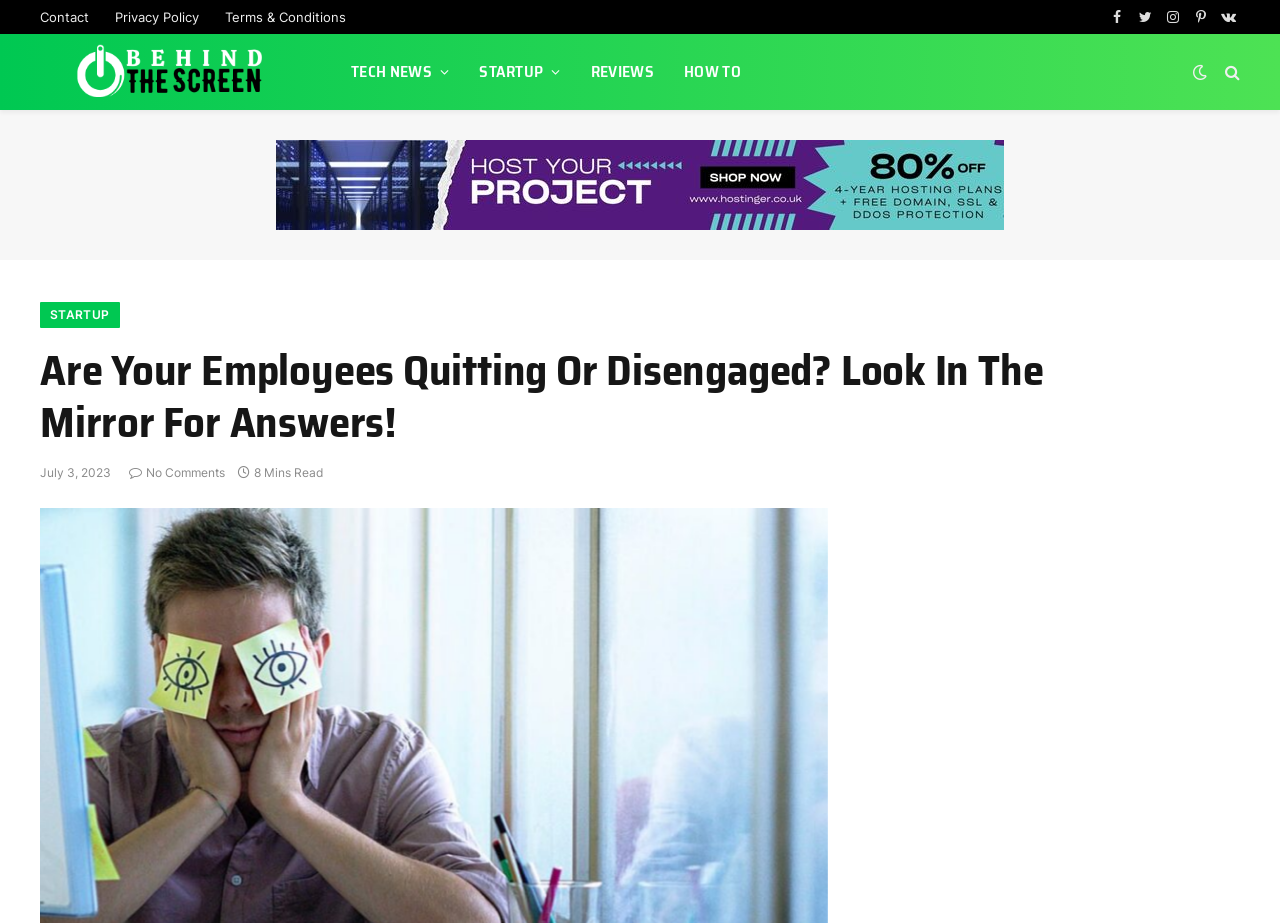Describe all the significant parts and information present on the webpage.

The webpage appears to be a blog or article page with a focus on employee engagement and management. At the top, there are several links to important pages such as "Contact", "Privacy Policy", and "Terms & Conditions", positioned horizontally across the page. 

To the right of these links, there are social media icons for Facebook, Twitter, Instagram, Pinterest, and VKontakte. Below these icons, there is a link to the website's main page, "Behind The Screen", accompanied by an image with the same name.

The main content of the page is divided into sections. On the left, there are links to different categories such as "TECH NEWS", "STARTUP", "REVIEWS", and "HOW TO". On the right, there is a large image with a link to an article or post. 

The main article title, "Are Your Employees Quitting Or Disengaged? Look In The Mirror For Answers!", is prominently displayed in a large font size. Below the title, there is a timestamp indicating the article was published on July 3, 2023, and a note stating that it takes 8 minutes to read. There is also a link indicating that there are no comments on the article.